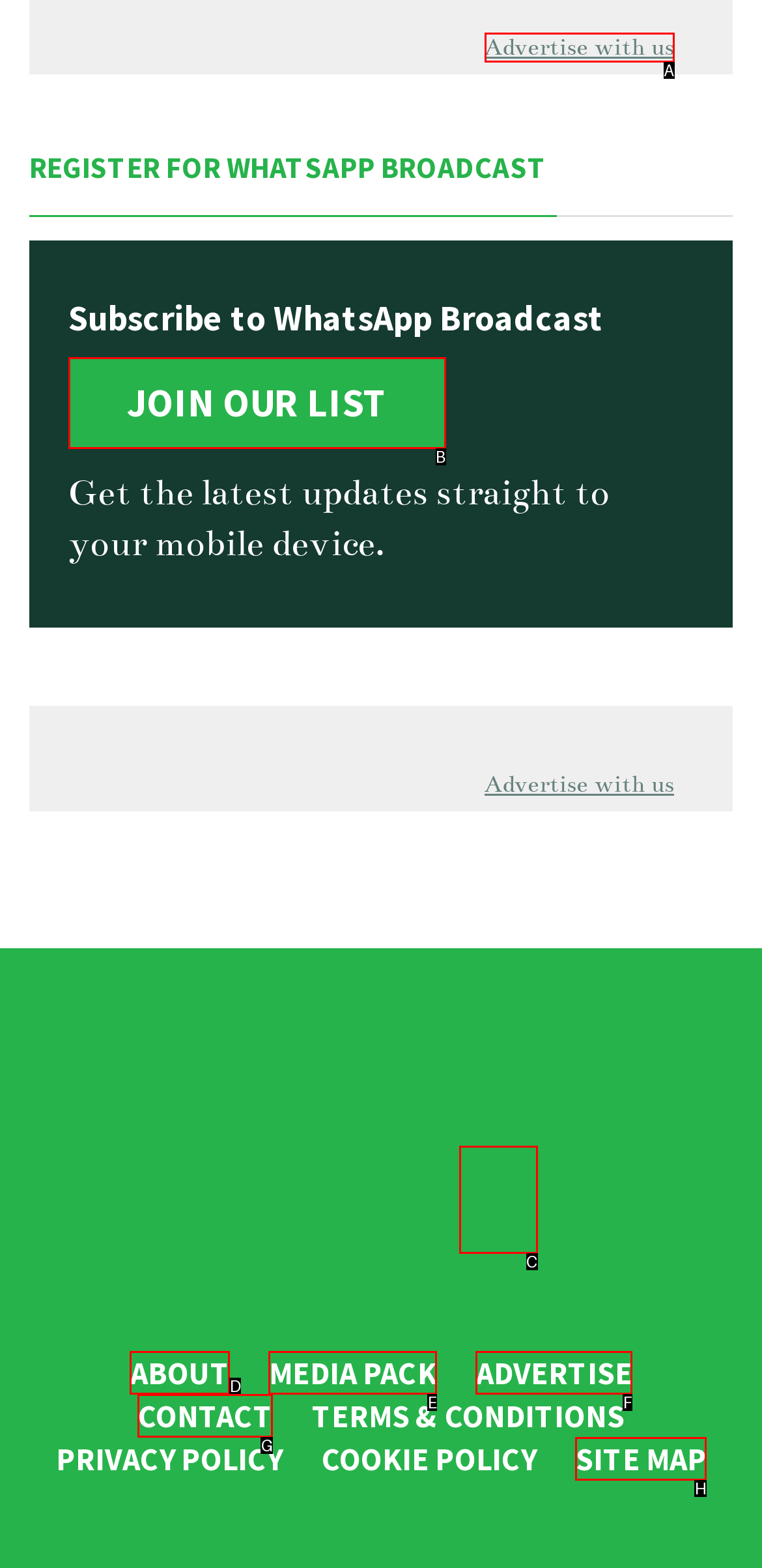Which letter corresponds to the correct option to complete the task: Join our list?
Answer with the letter of the chosen UI element.

B